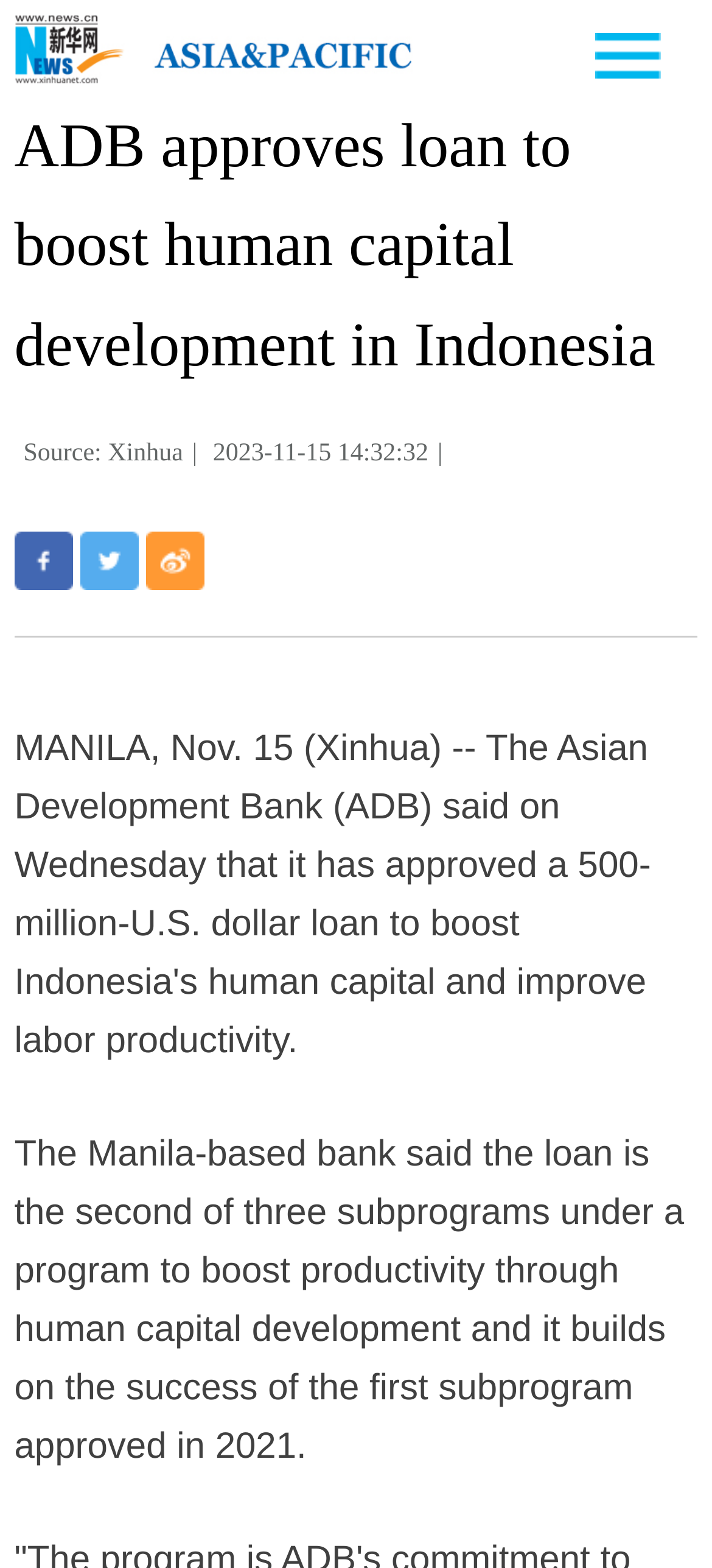What is the purpose of the loan approved by the bank?
Please provide a single word or phrase as the answer based on the screenshot.

to boost productivity through human capital development